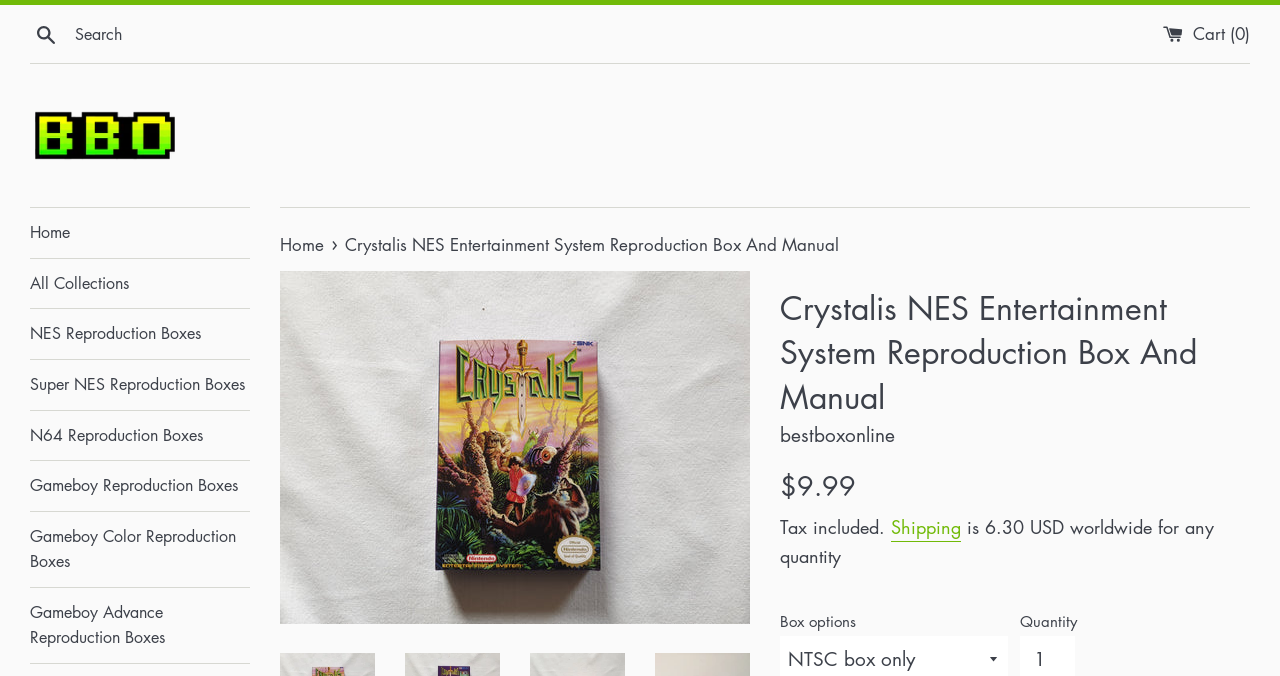Reply to the question below using a single word or brief phrase:
What is the shipping cost?

6.30 USD